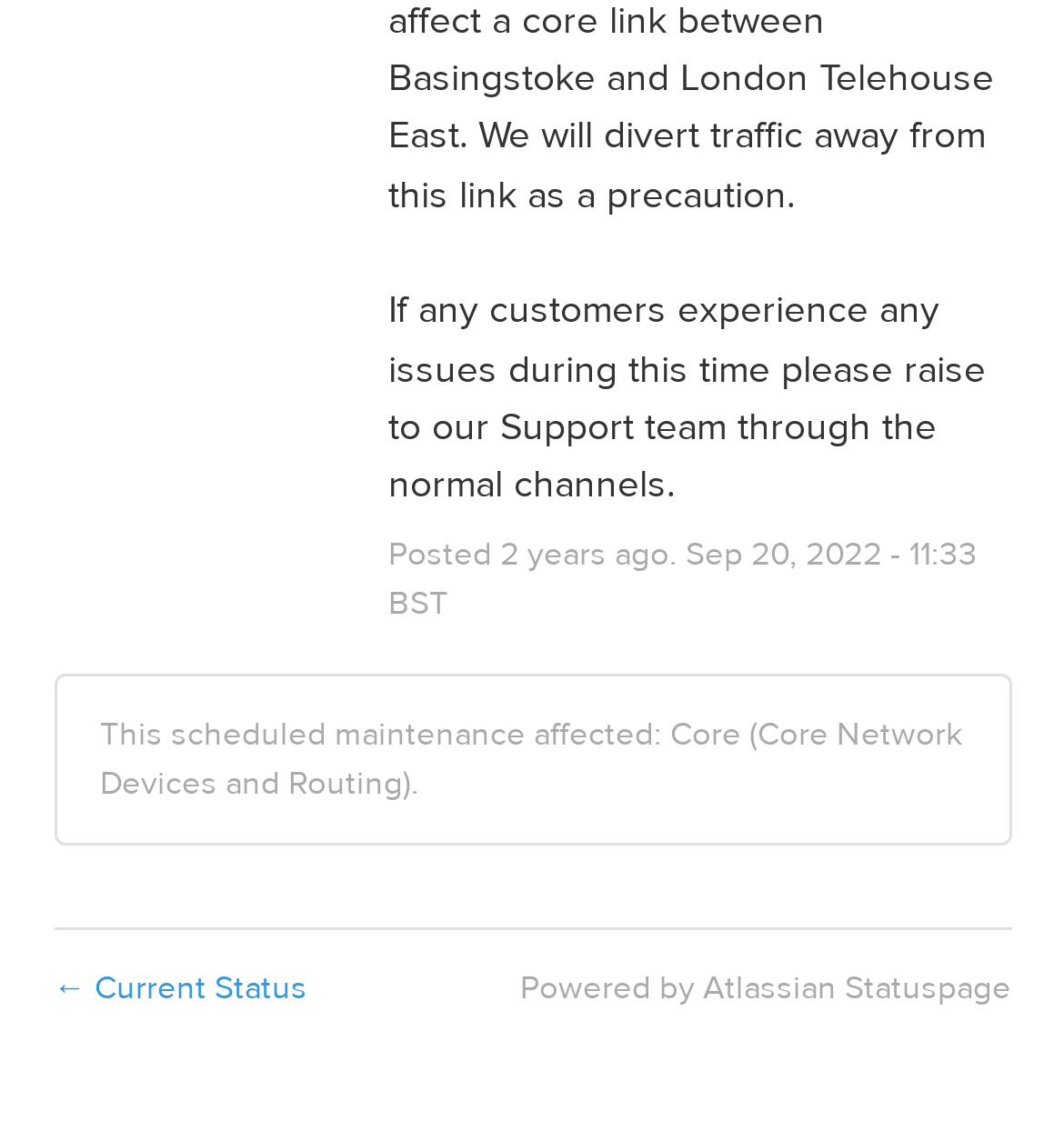What is the date of the maintenance?
Based on the image, give a concise answer in the form of a single word or short phrase.

Sep 20, 2022